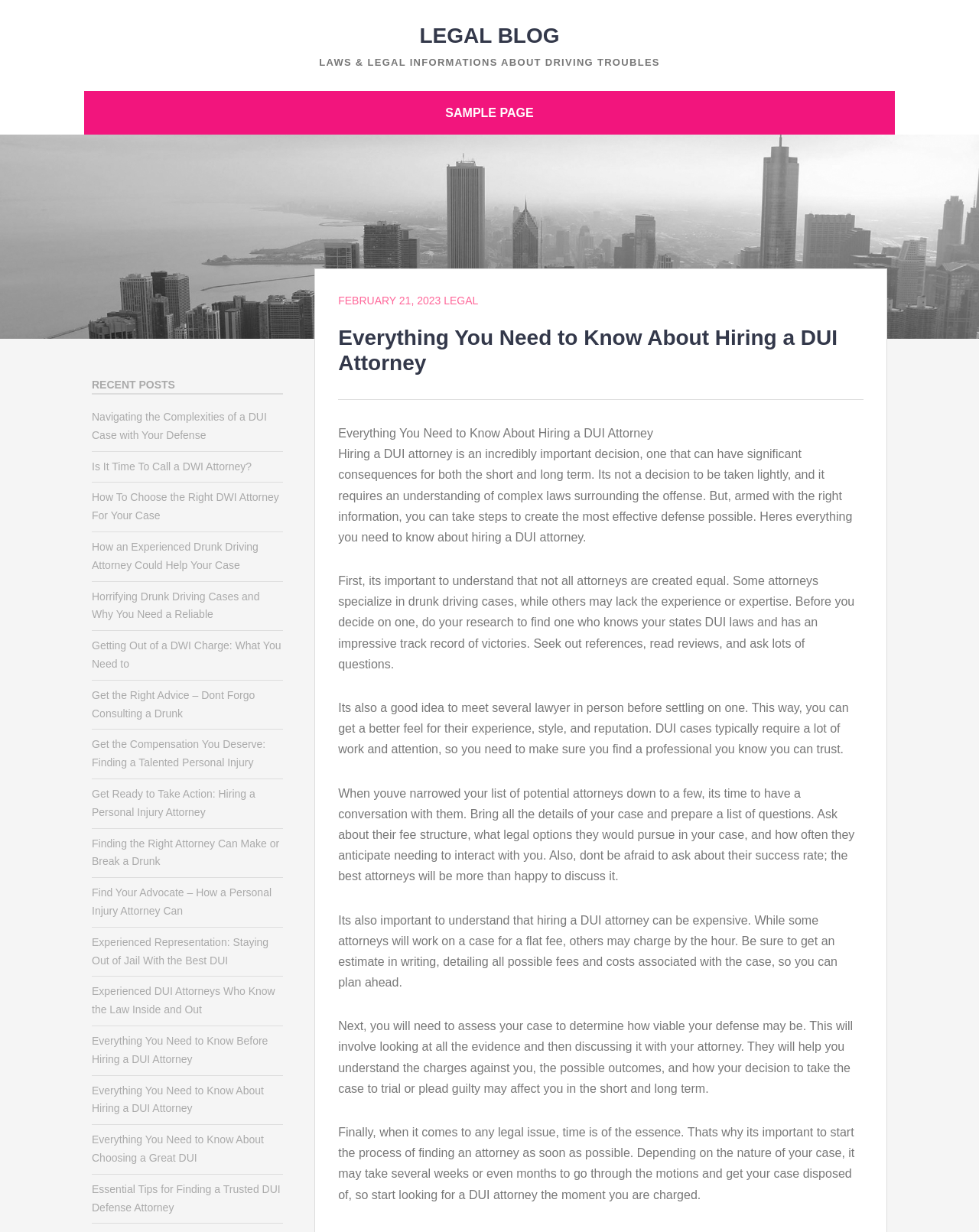Determine the bounding box coordinates of the UI element that matches the following description: "Sample Page". The coordinates should be four float numbers between 0 and 1 in the format [left, top, right, bottom].

[0.446, 0.08, 0.554, 0.103]